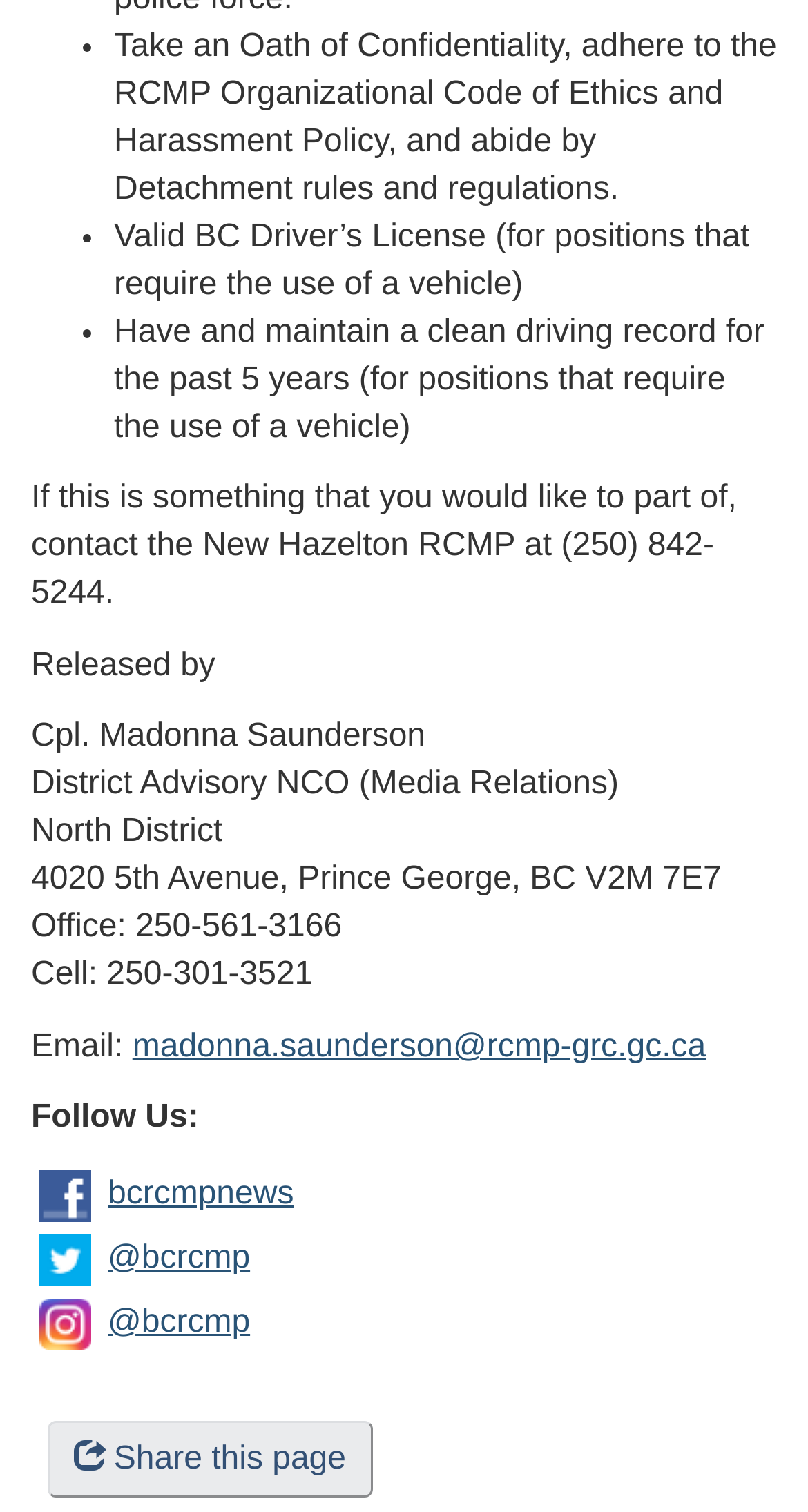Using the information in the image, give a detailed answer to the following question: What is the email address of Cpl. Madonna Saunderson?

The email address is provided as a link in the webpage, below the name 'Cpl. Madonna Saunderson'.